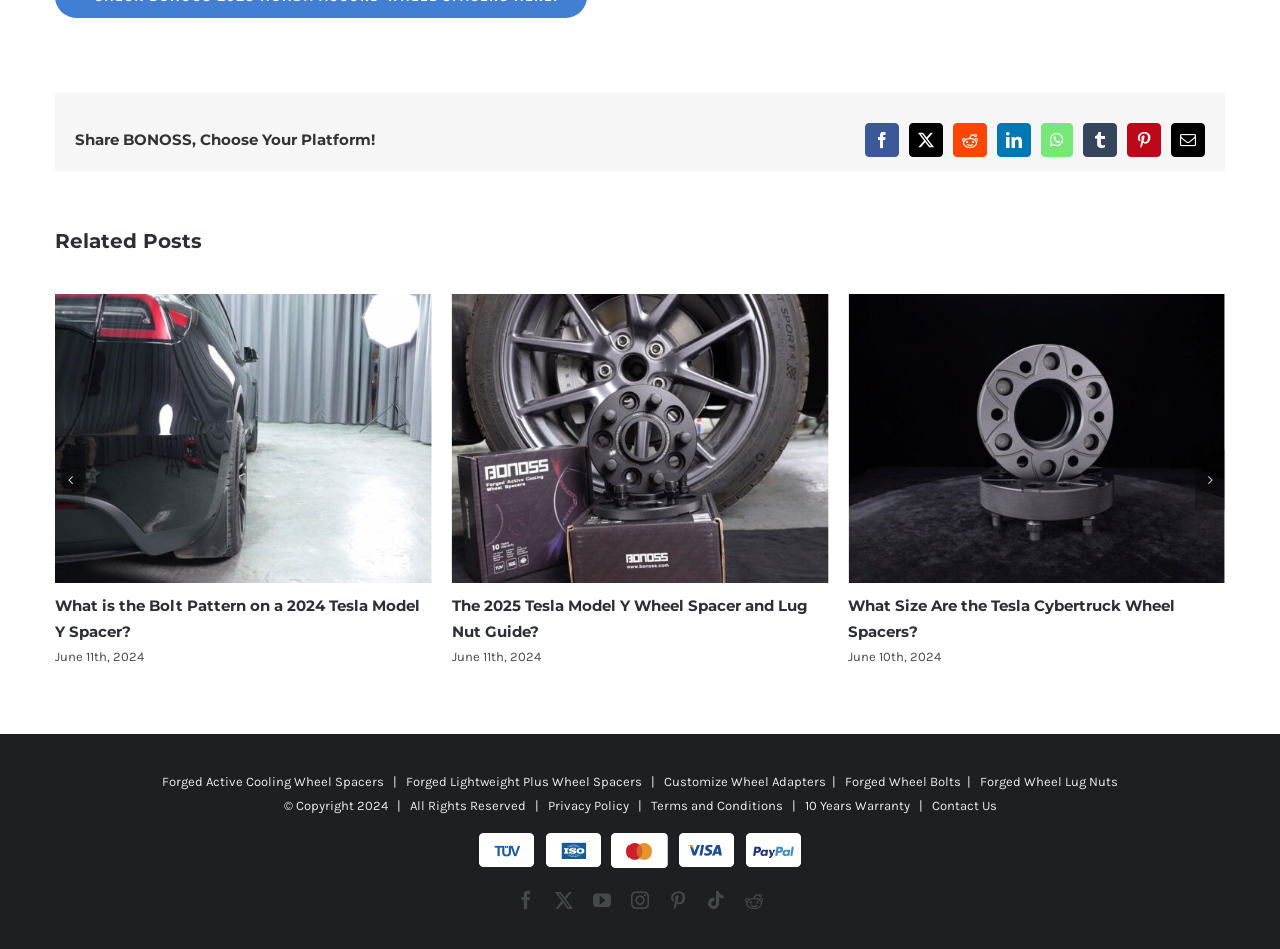Carefully observe the image and respond to the question with a detailed answer:
What is the main topic of the webpage?

The main topic of the webpage is wheel spacers and lug nuts, which are automotive parts used to improve the performance and safety of vehicles. The webpage provides information and resources related to wheel spacers and lug nuts, including related posts and products.